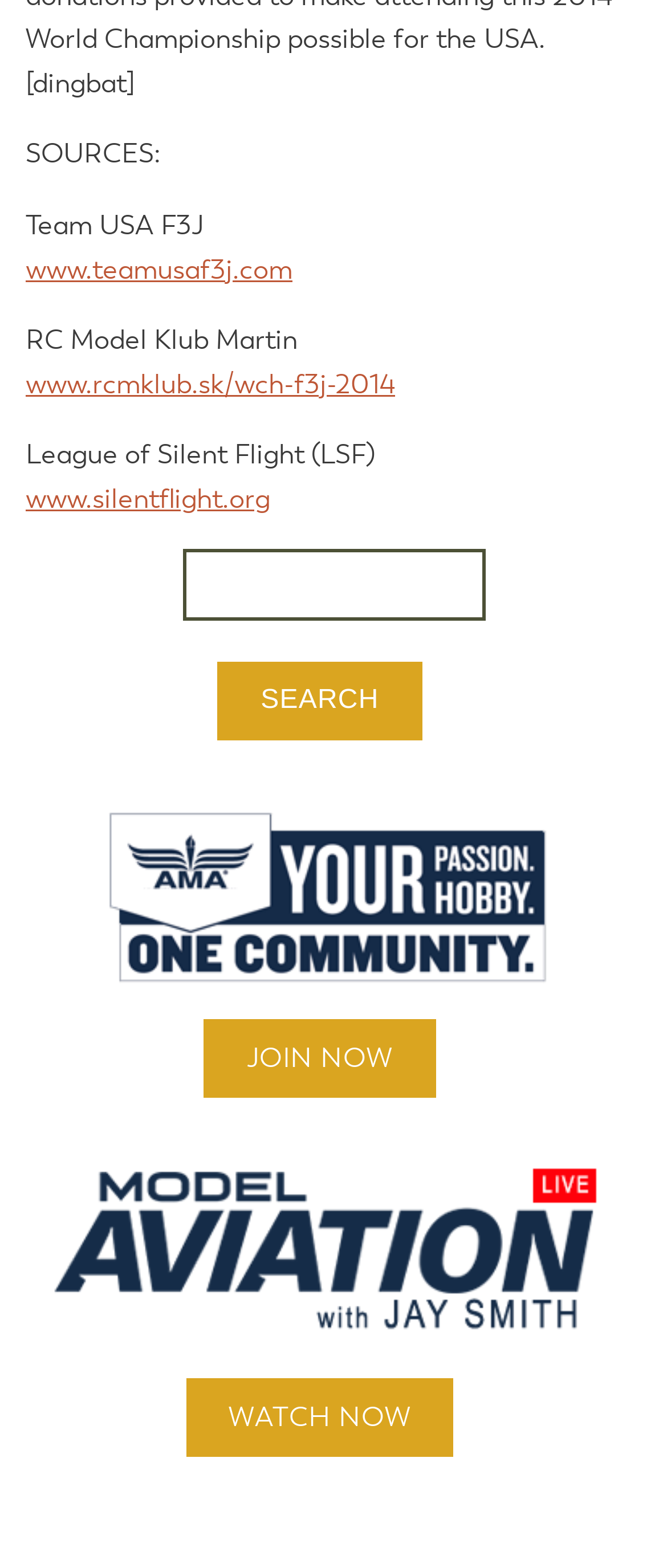Identify the bounding box coordinates for the UI element mentioned here: "www.teamusaf3j.com". Provide the coordinates as four float values between 0 and 1, i.e., [left, top, right, bottom].

[0.038, 0.161, 0.438, 0.182]